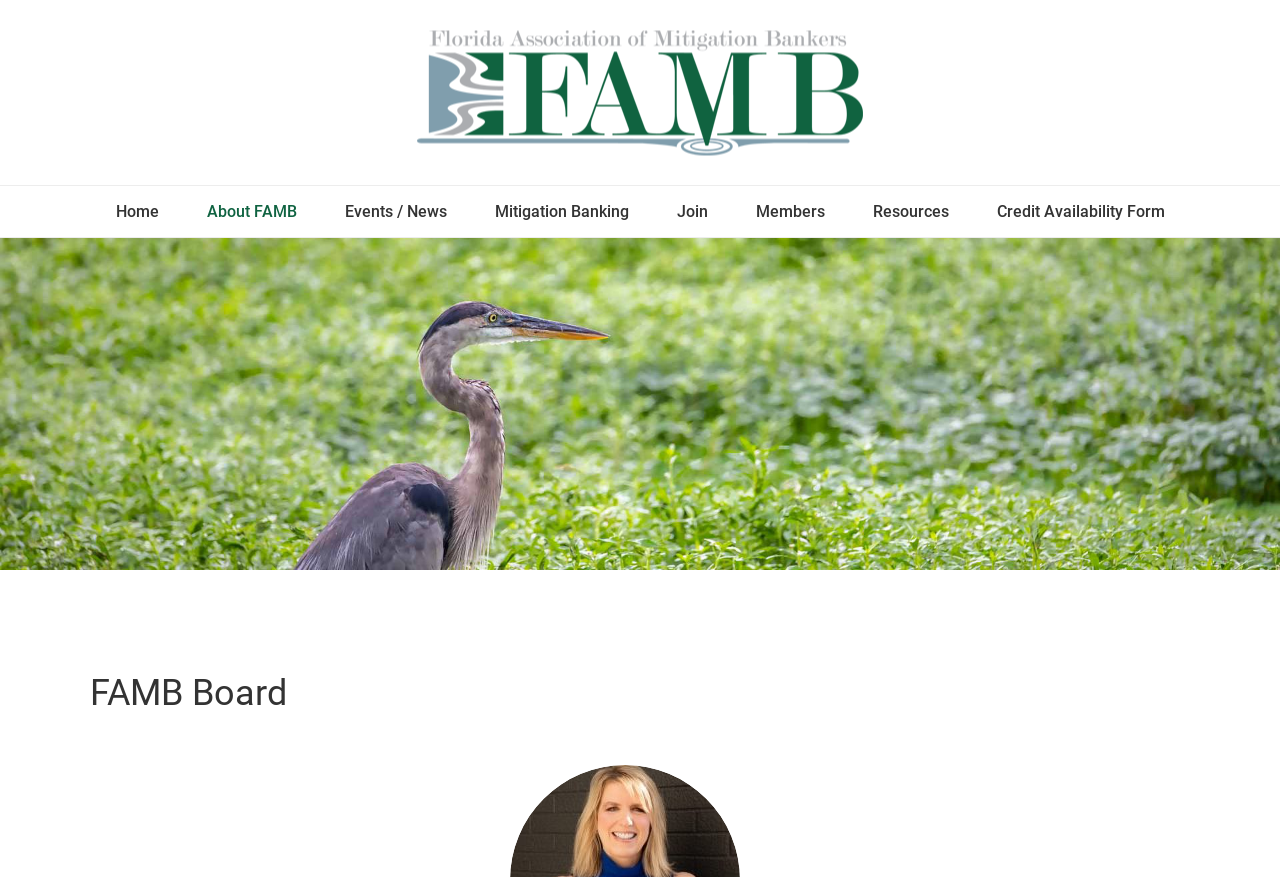Create an elaborate caption for the webpage.

The webpage is about the Florida Association of Mitigation Bankers (FAMB) and specifically focuses on its Board of Directors. At the top of the page, there is a header image that spans the entire width, taking up about 38% of the page's height. Below the header image, there is a navigation menu with 8 links, including "Home", "About FAMB", "Events / News", "Mitigation Banking", "Join", "Members", "Resources", and "Credit Availability Form". These links are aligned horizontally and take up about 6% of the page's height.

Further down the page, there is a prominent heading that reads "FAMB Board", which is centered and takes up about 14% of the page's width and 5% of its height.